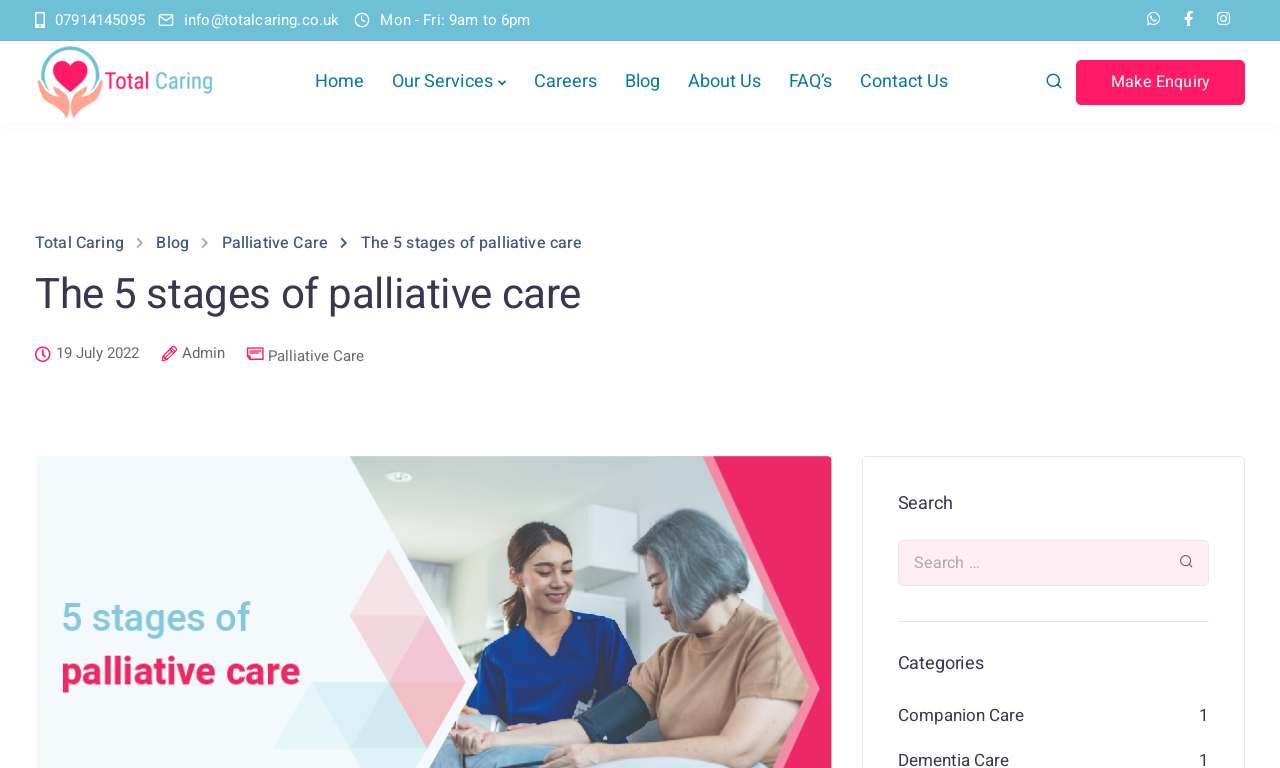Identify the bounding box coordinates of the area that should be clicked in order to complete the given instruction: "Make an enquiry". The bounding box coordinates should be four float numbers between 0 and 1, i.e., [left, top, right, bottom].

[0.841, 0.077, 0.973, 0.136]